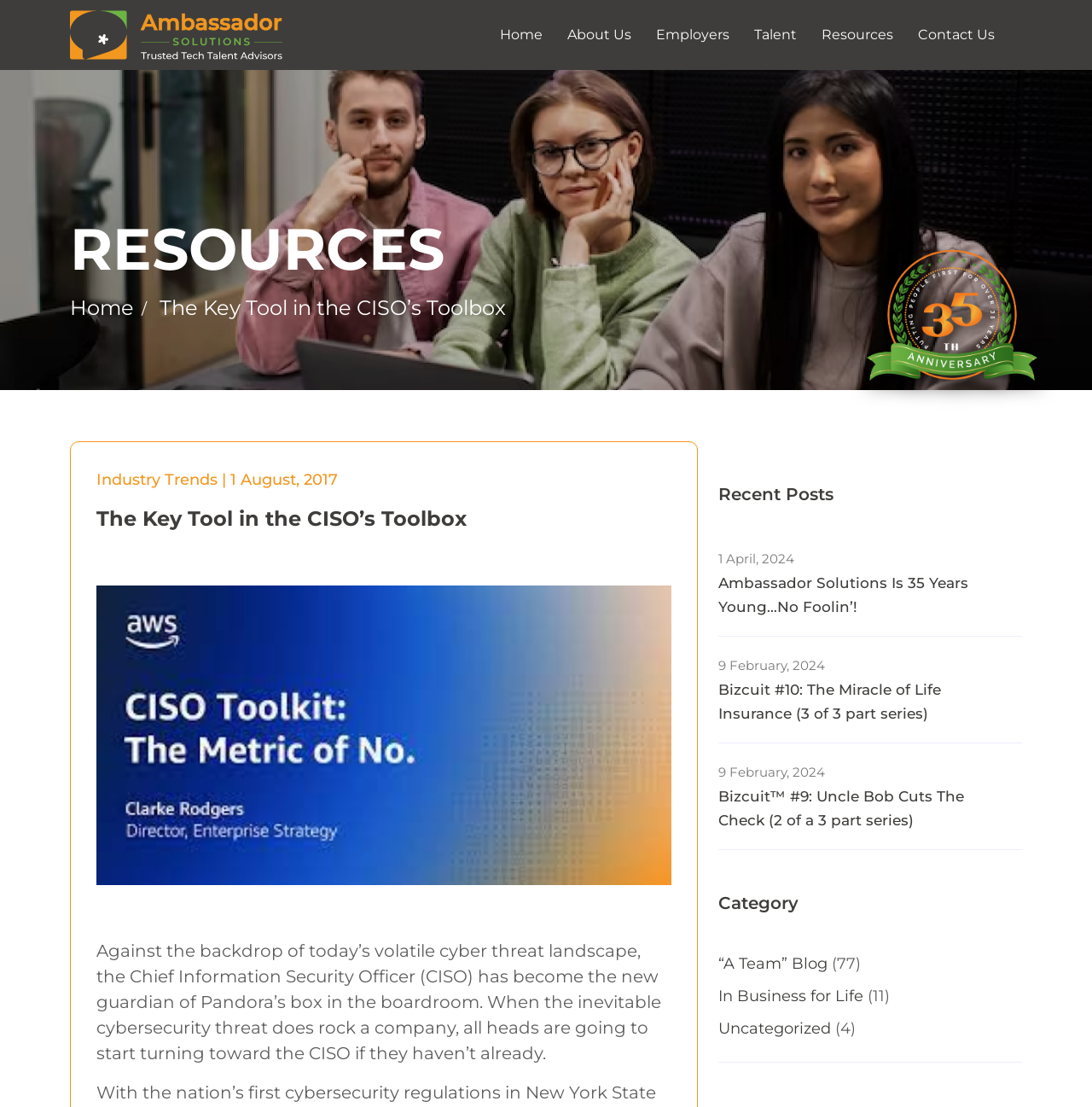What is the name of the company?
Could you answer the question in a detailed manner, providing as much information as possible?

I inferred this answer by looking at the top-left corner of the webpage, where I found a link and an image with the text 'Ambassador', which suggests that it is the company's logo and name.